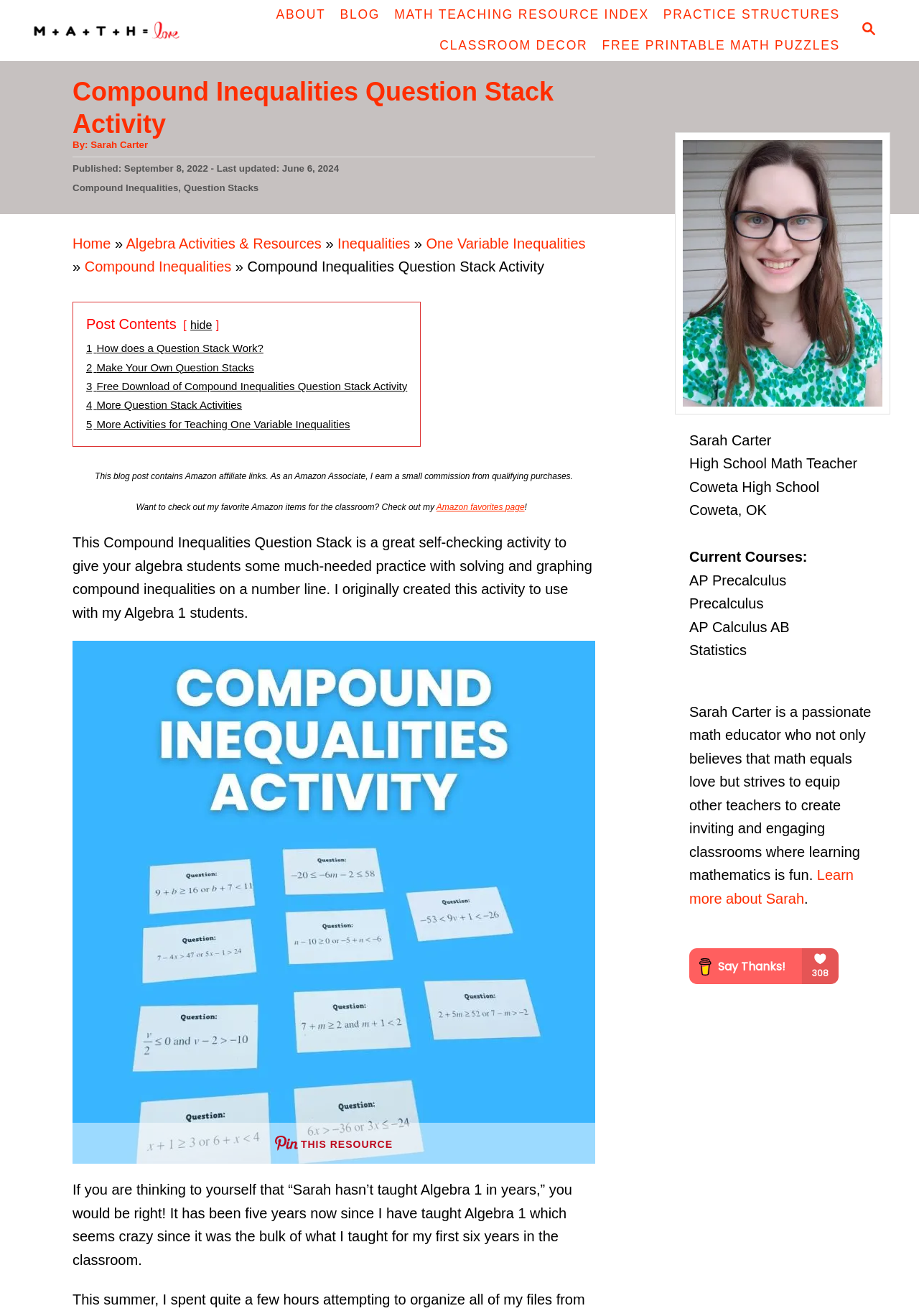Explain the webpage in detail, including its primary components.

This webpage is about a math teaching resource, specifically a compound inequalities question stack activity. At the top, there is a search button and a logo of "Math = Love" with a navigation menu below it, containing links to "ABOUT", "BLOG", "MATH TEACHING RESOURCE INDEX", "PRACTICE STRUCTURES", "CLASSROOM DECOR", and "FREE PRINTABLE MATH PUZZLES". 

Below the navigation menu, there is a header section with the title "Compound Inequalities Question Stack Activity" and information about the author, Sarah Carter, including her name, posting date, and categories. 

On the left side, there is a breadcrumbs navigation section showing the path from the home page to the current page. 

The main content of the page starts with a brief introduction to the compound inequalities question stack activity, followed by a table of contents with links to different sections of the page. 

The page then describes the activity in detail, including how it works, how to make your own question stacks, and where to download the free resource. There are also links to more question stack activities and other resources for teaching one-variable inequalities. 

In the middle of the page, there is an image of the compound inequalities question stack activity, and below it, there is a section about the author, Sarah Carter, including her profile picture, bio, and current courses she is teaching. 

At the bottom of the page, there is a section with a link to learn more about Sarah Carter.